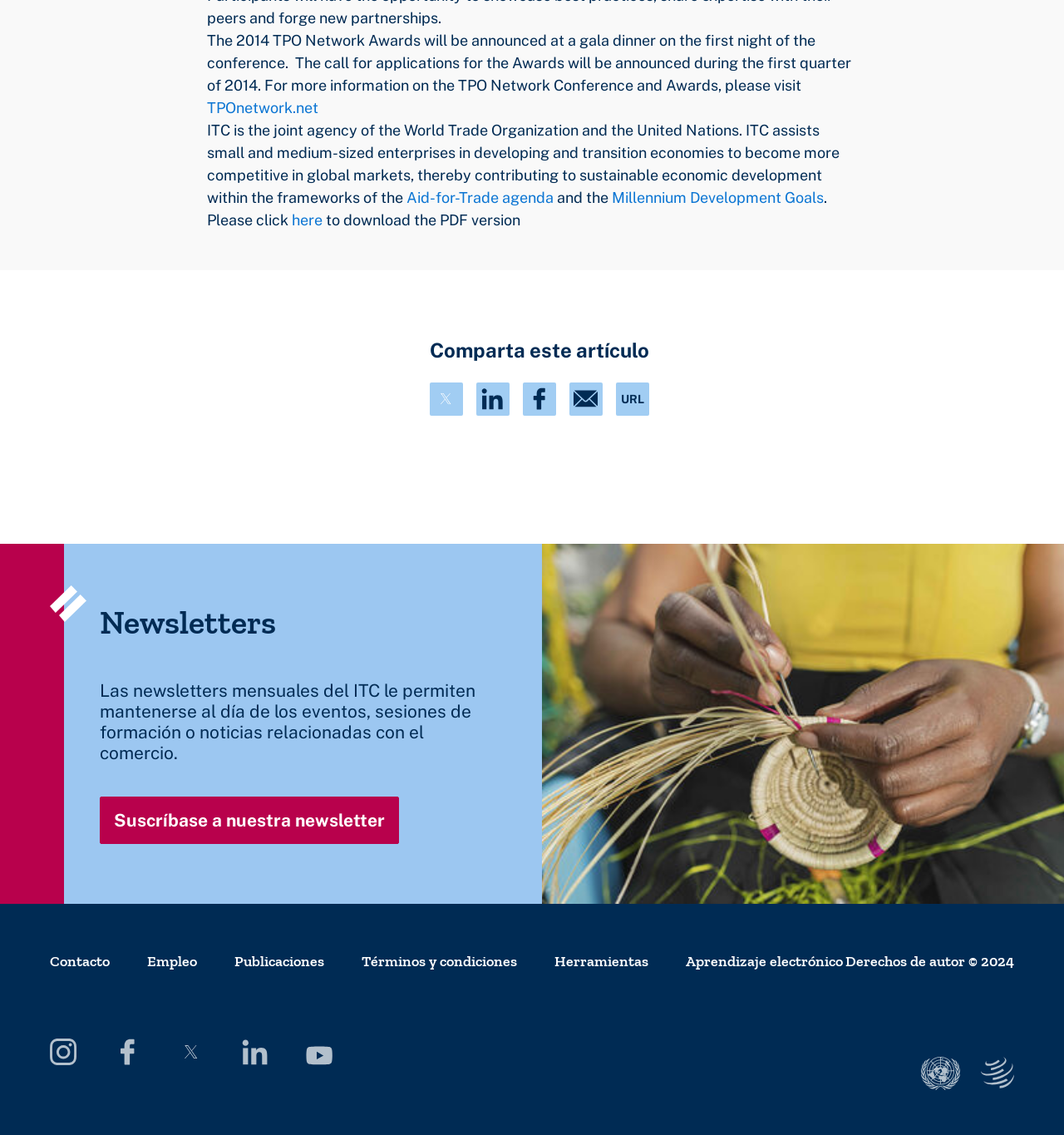What is the purpose of the 2014 TPO Network Awards?
Answer the question with a single word or phrase by looking at the picture.

To recognize excellence